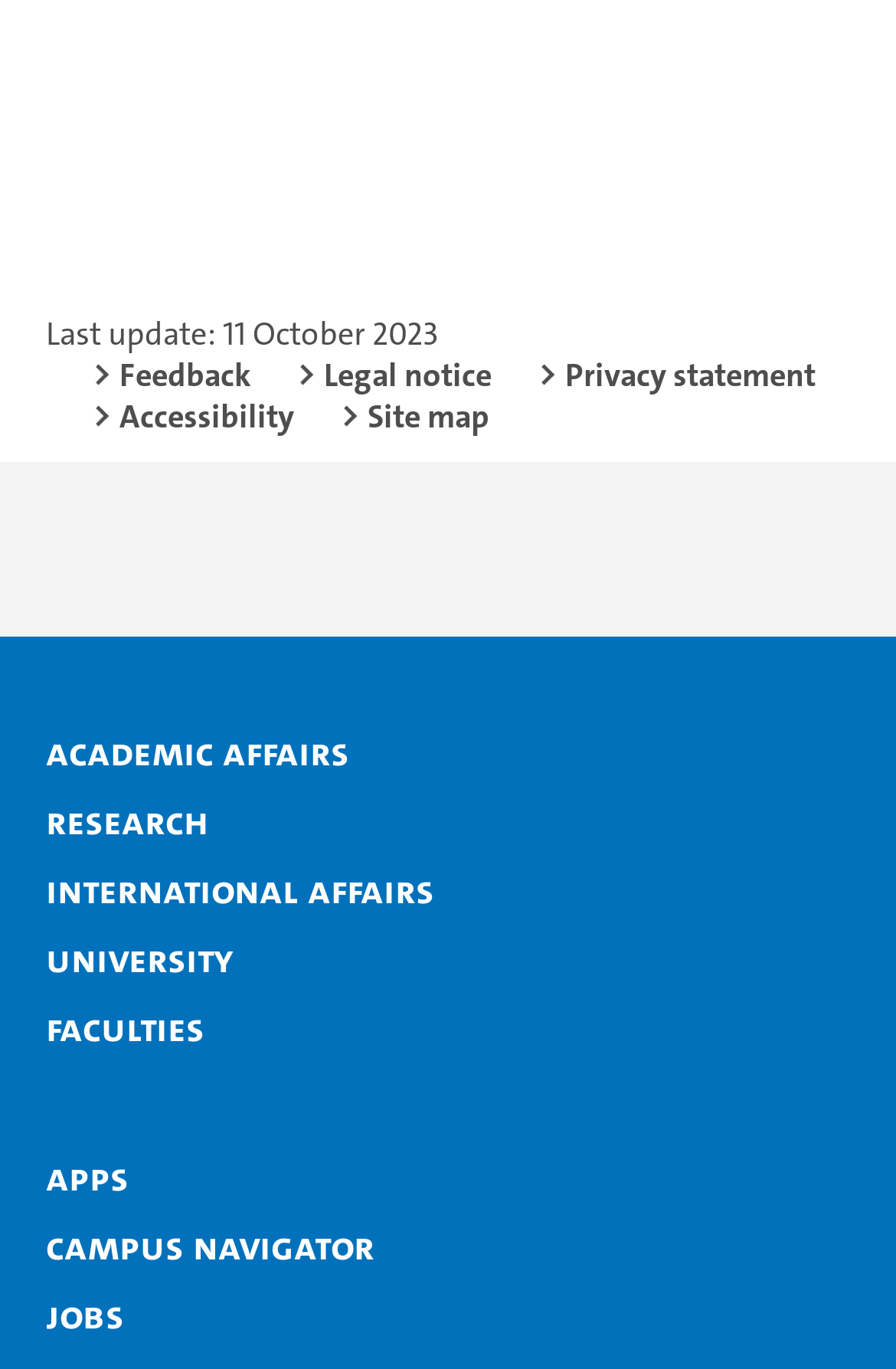Please answer the following question using a single word or phrase: What is the last update date?

11 October 2023